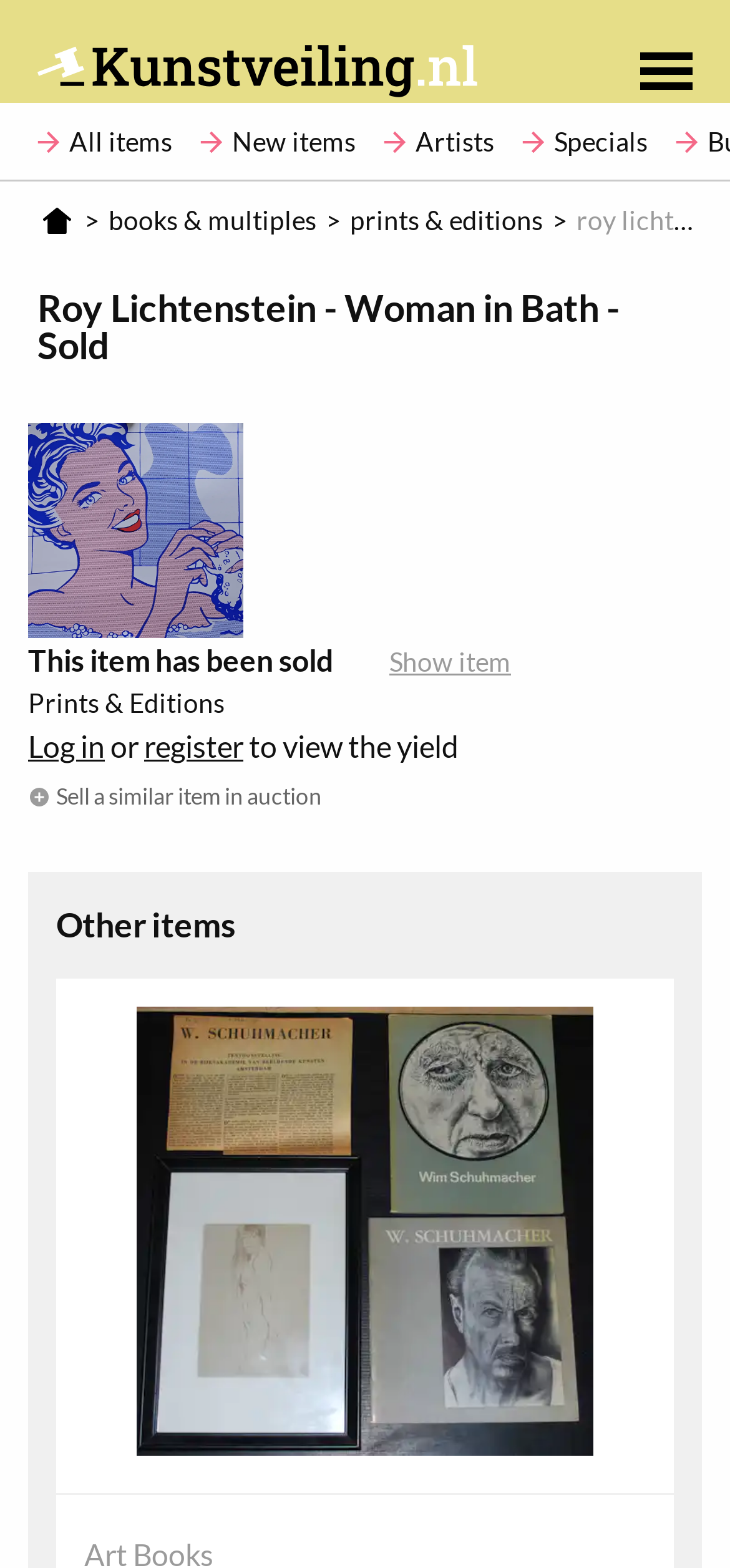Please find the bounding box coordinates of the element that must be clicked to perform the given instruction: "Sell a similar item in auction". The coordinates should be four float numbers from 0 to 1, i.e., [left, top, right, bottom].

[0.038, 0.58, 0.441, 0.601]